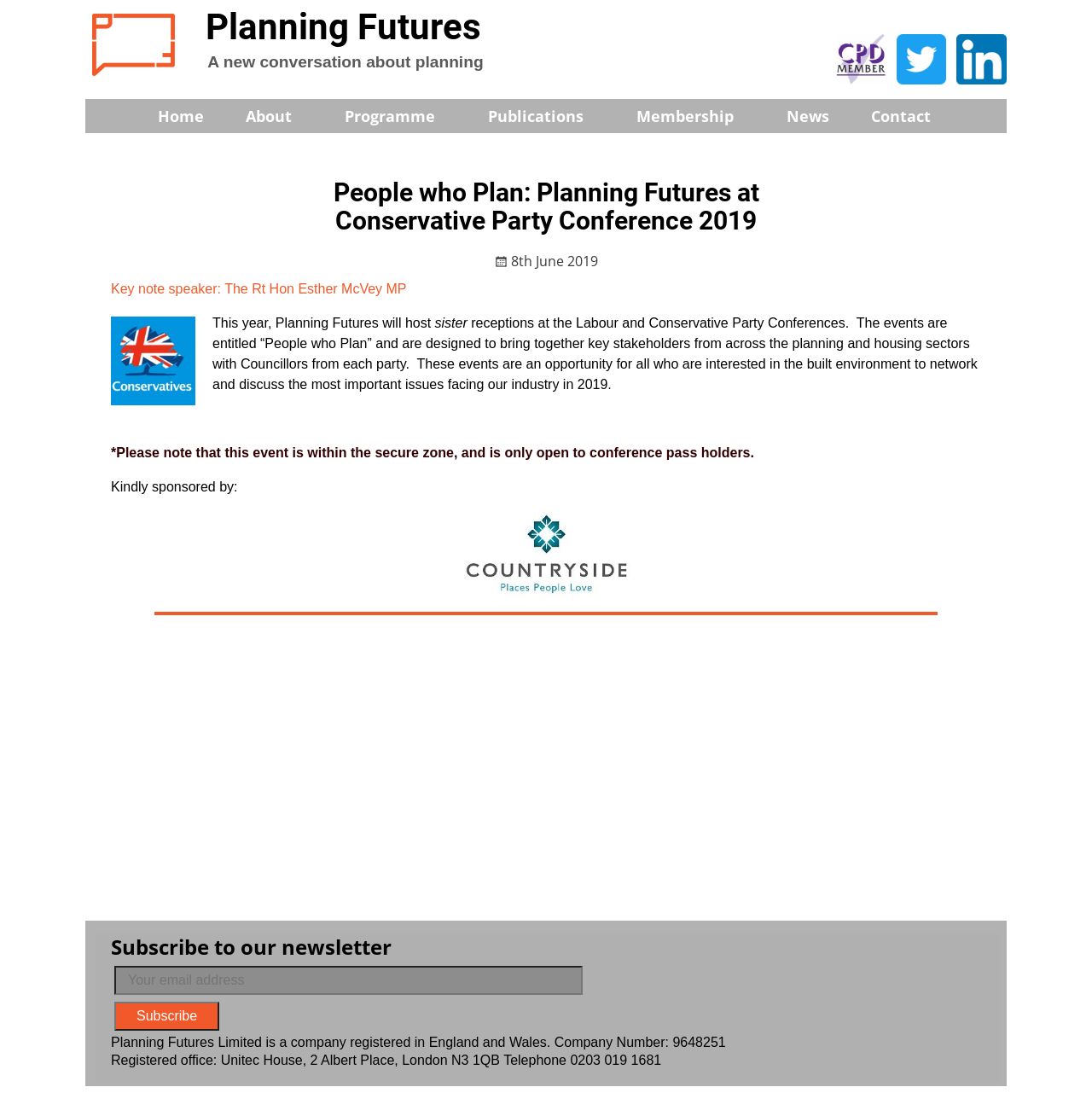Determine the bounding box coordinates for the area you should click to complete the following instruction: "View the 'Programme' page".

[0.305, 0.091, 0.436, 0.121]